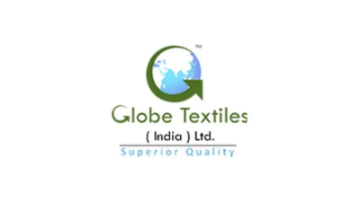Elaborate on the contents of the image in great detail.

The image features the logo of Globe Textiles (India) Ltd., prominently displaying a globe motif accompanied by a green stylized arrow, symbolizing global reach and quality. Below the graphic, the name "Globe Textiles (India) Ltd." is elegantly presented, complemented by the tagline "Superior Quality." This imagery emphasizes the company's commitment to high standards and its presence in the global textile market.